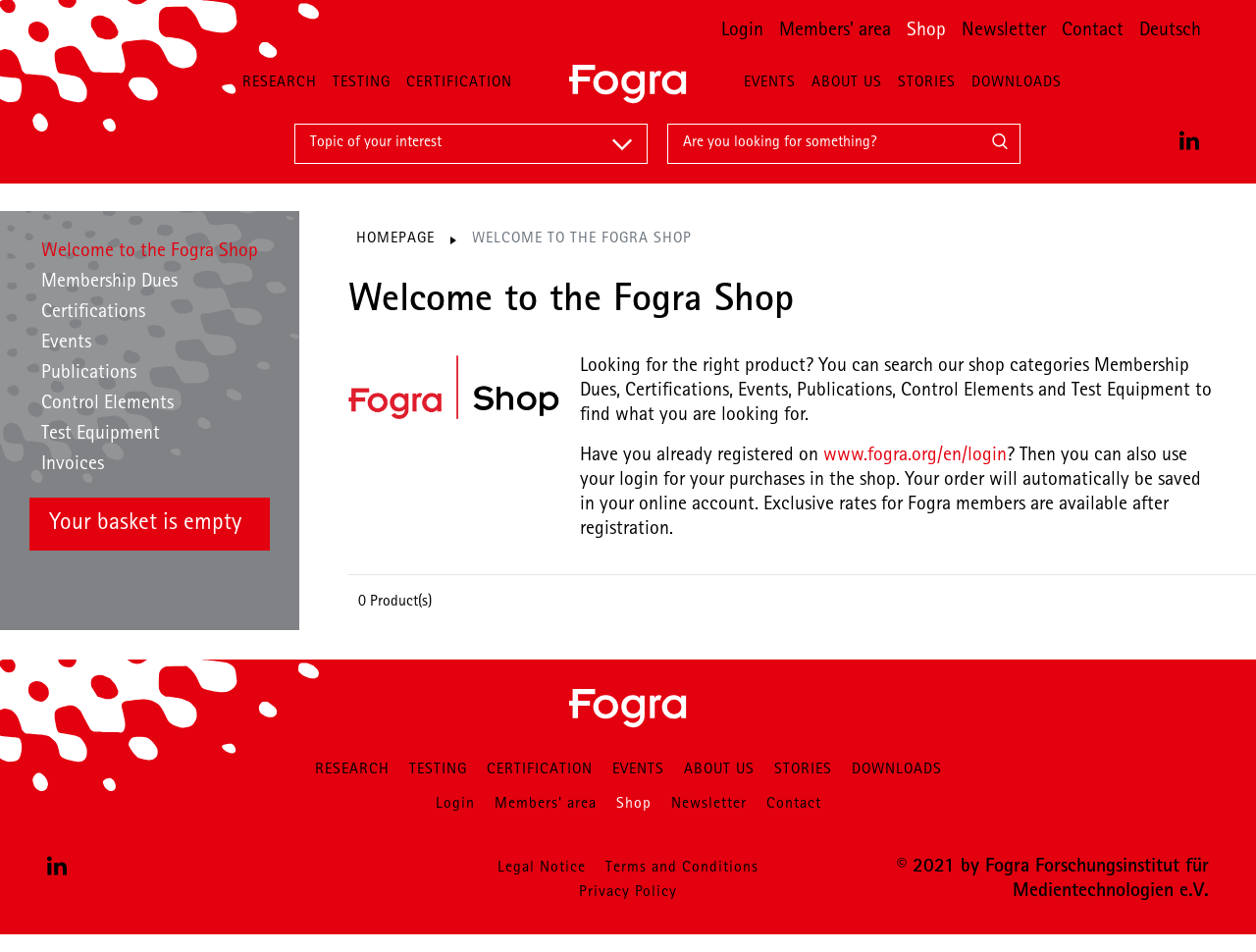Please determine the bounding box coordinates of the clickable area required to carry out the following instruction: "Browse the 'Certifications' category". The coordinates must be four float numbers between 0 and 1, represented as [left, top, right, bottom].

[0.033, 0.319, 0.116, 0.339]